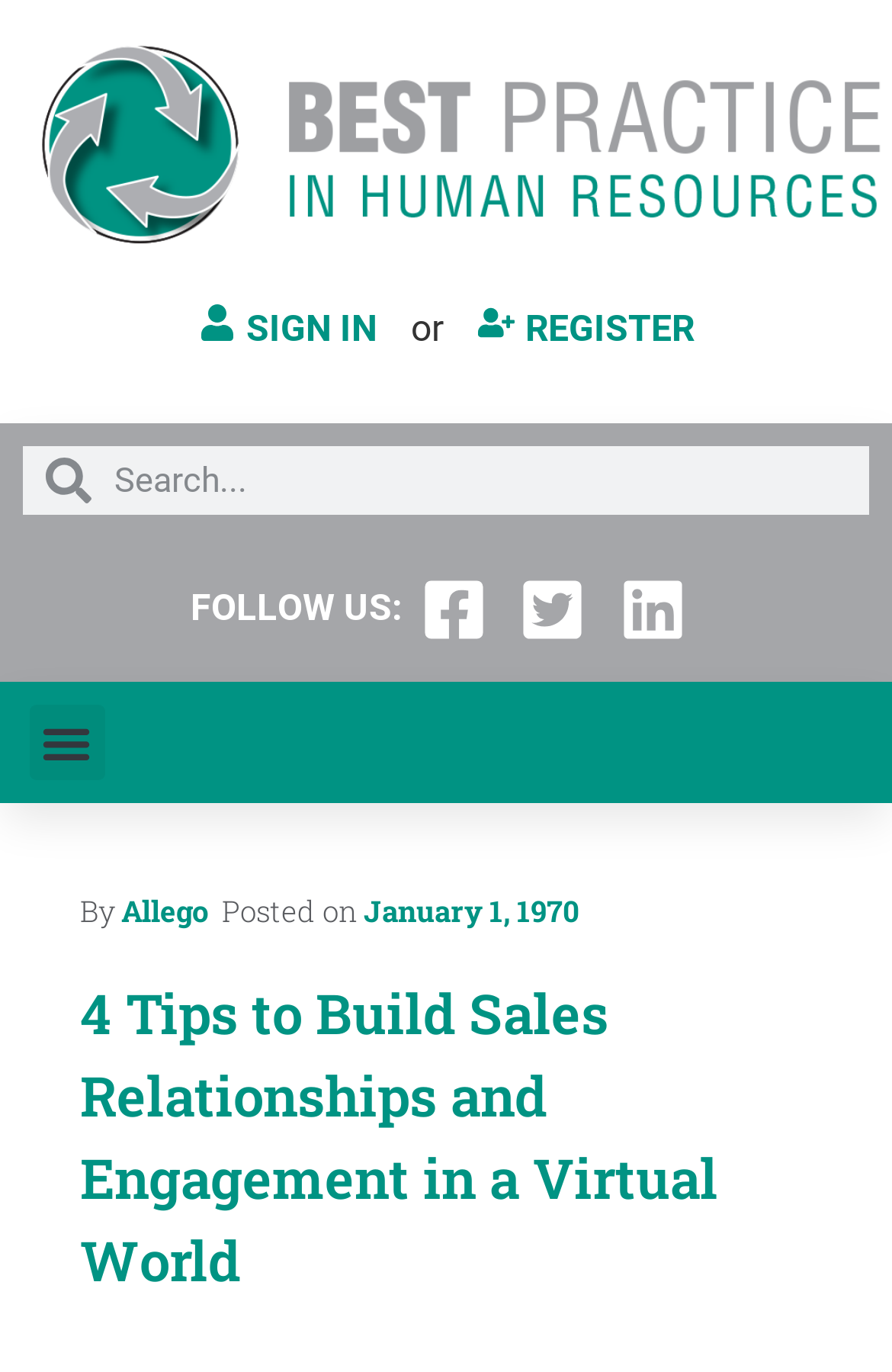Refer to the image and offer a detailed explanation in response to the question: What is the author of the article?

I found the author's name by looking at the text 'By Allego' which is located below the search bar.